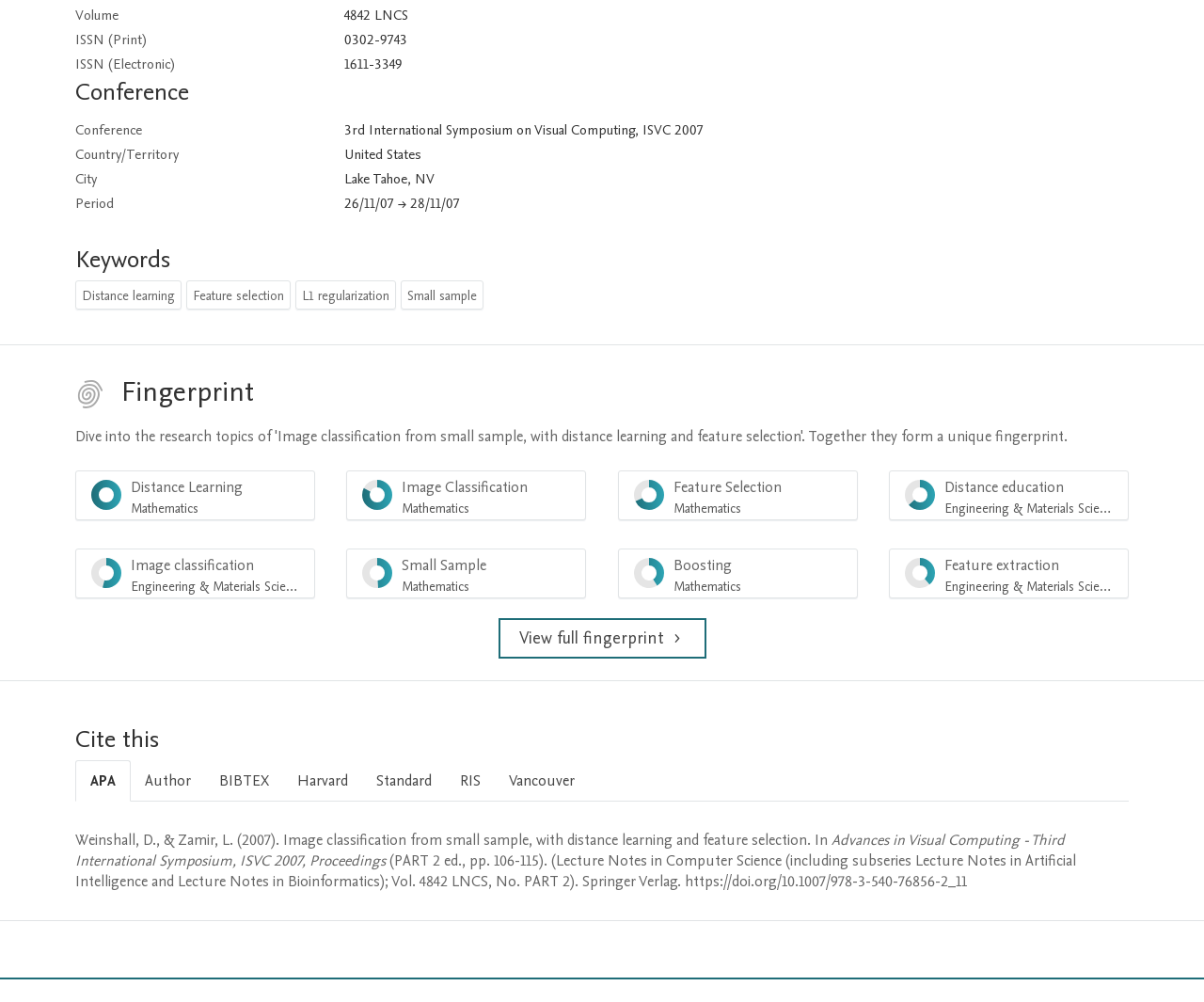What is the topic of the publication?
Look at the image and answer the question with a single word or phrase.

Image classification